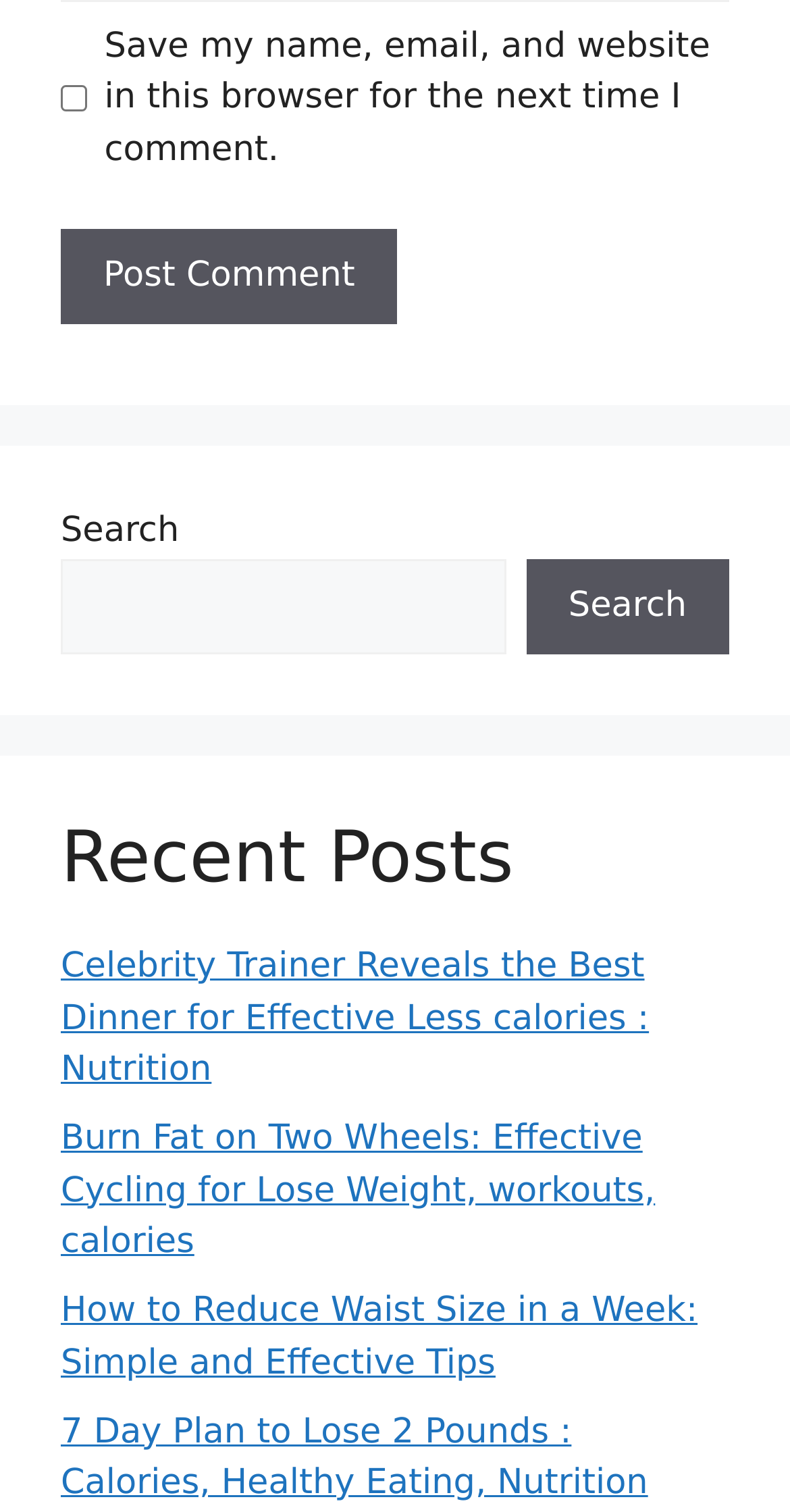Find the bounding box coordinates of the area to click in order to follow the instruction: "Click on the link to learn How to Reduce Waist Size in a Week".

[0.077, 0.854, 0.883, 0.914]